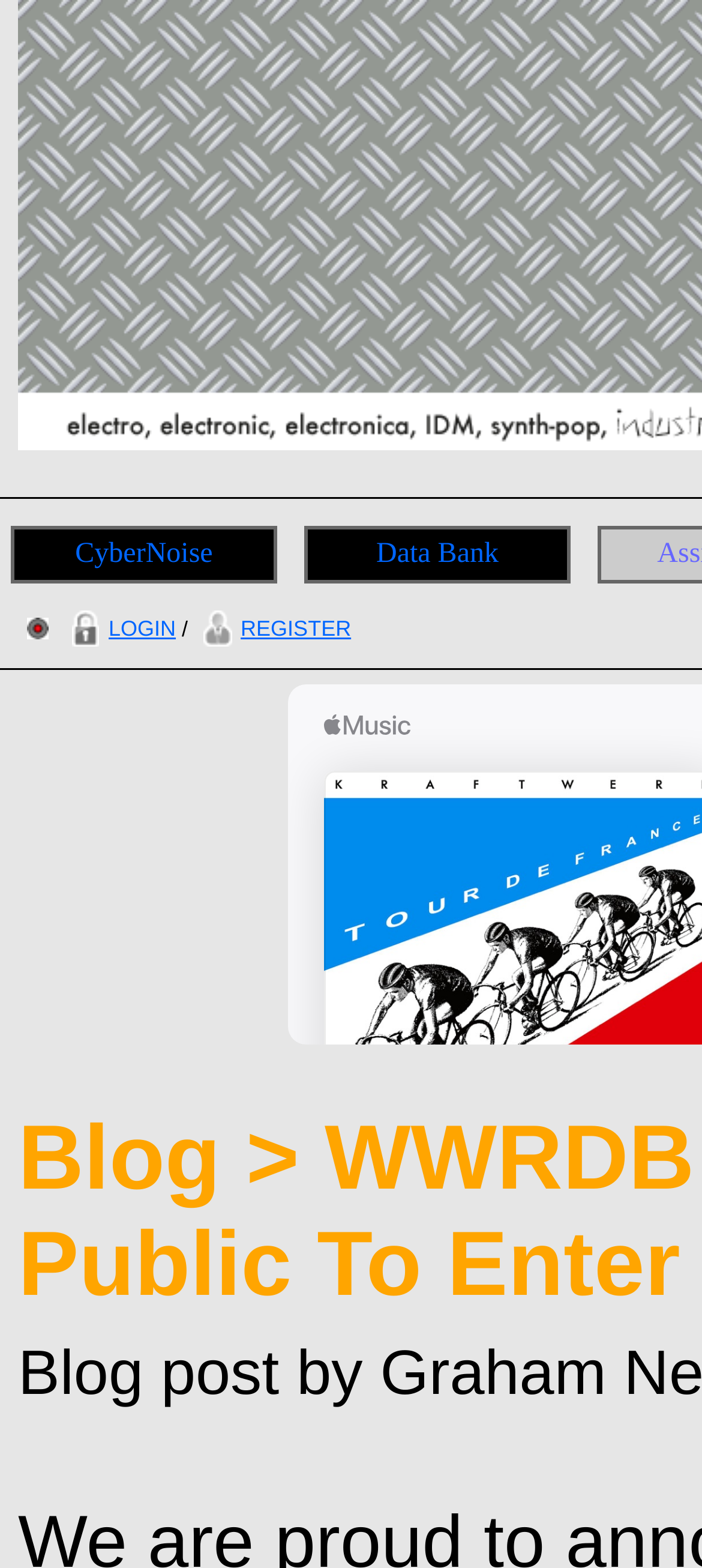Elaborate on the information and visuals displayed on the webpage.

The webpage is a blog post titled "WWRDB Network Open To The Public To Enter Data" on the CyberNoise platform. At the top left, there is a link to the CyberNoise homepage. To the right of it, there is a link to the "Data Bank" section. Below these links, there are three elements aligned horizontally. On the left, there is a small icon, followed by a "LOGIN" link with a corresponding icon to its left. To the right of the "LOGIN" link, there is a slash symbol, and then a "REGISTER" link with another icon to its left.